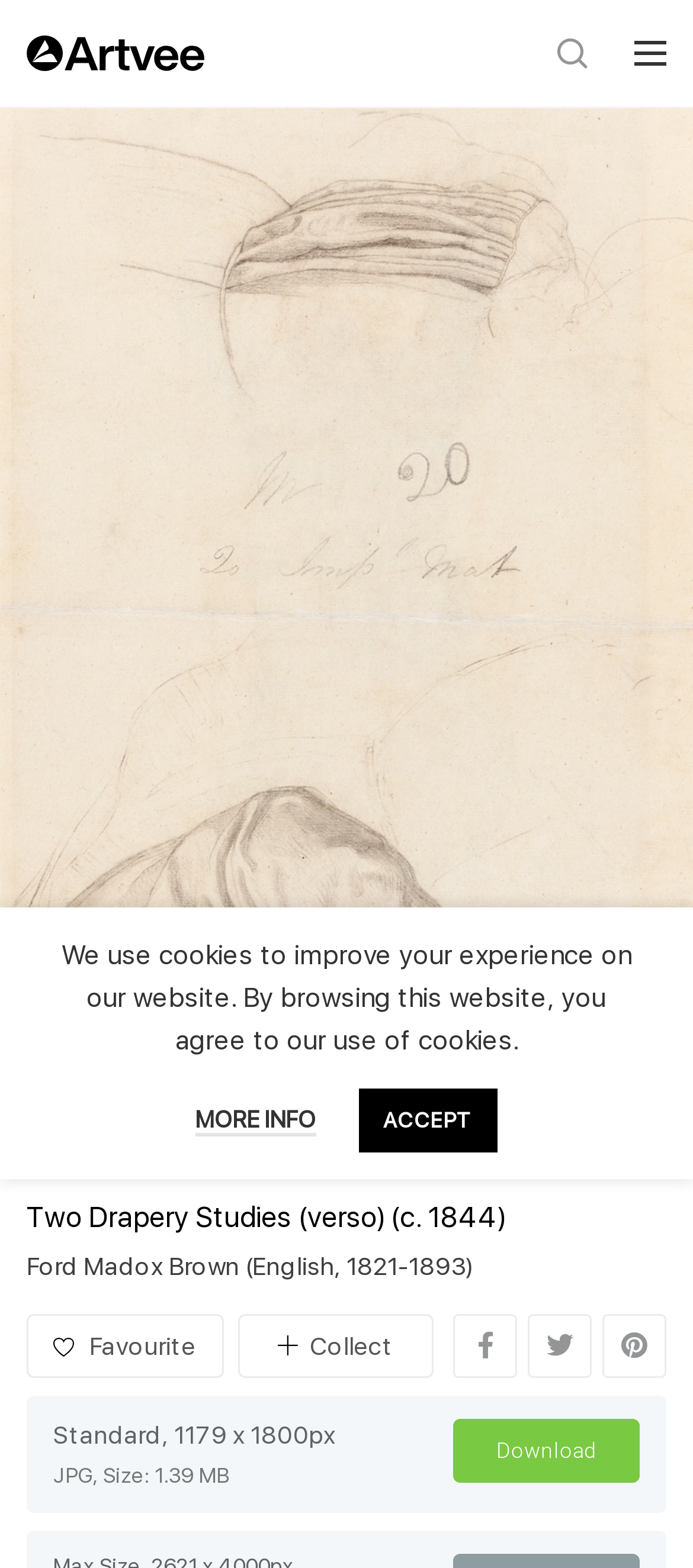Please identify the bounding box coordinates of the clickable area that will allow you to execute the instruction: "View artist profile".

[0.038, 0.798, 0.346, 0.817]